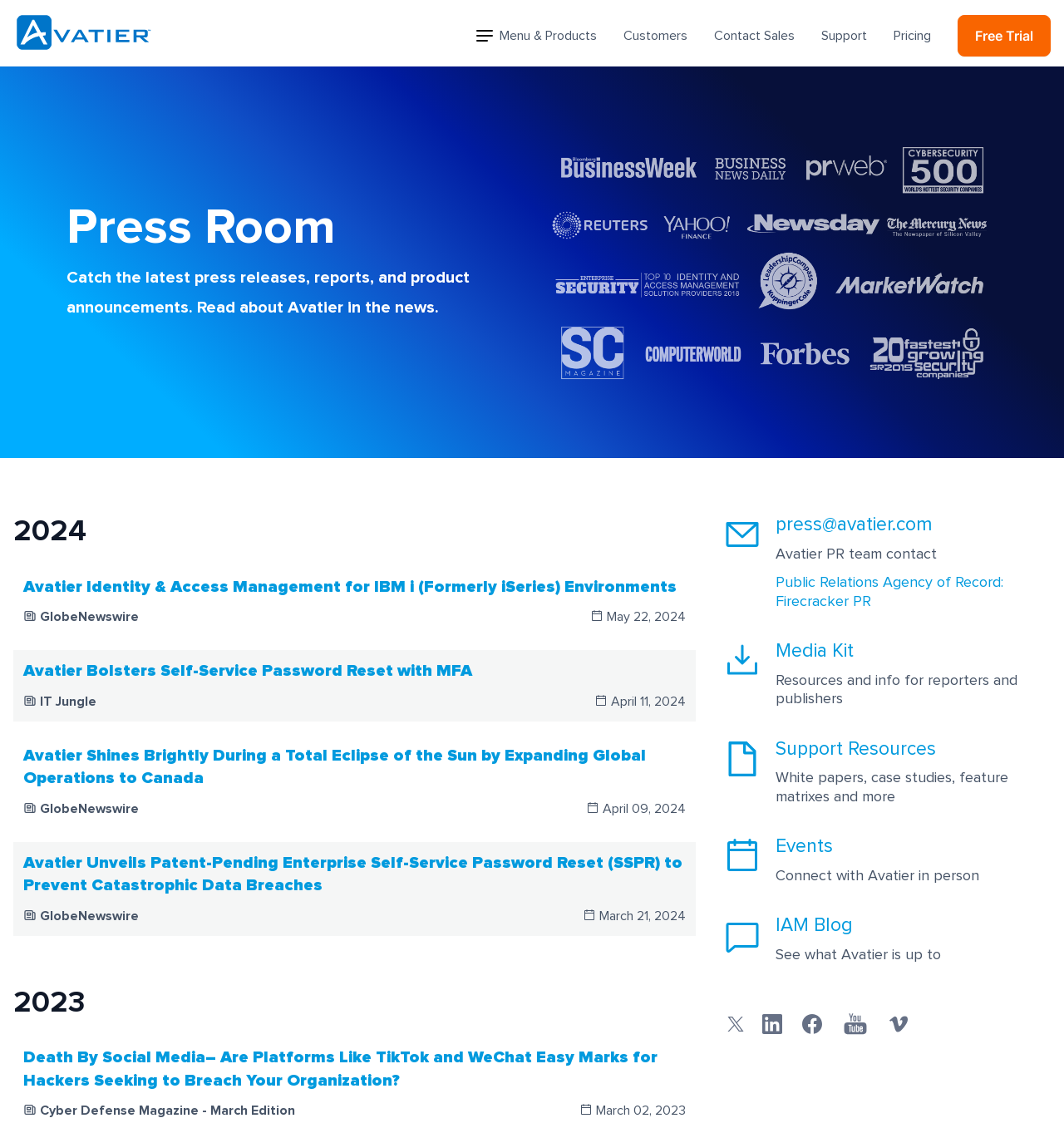Locate the bounding box coordinates of the element that should be clicked to fulfill the instruction: "Check the IAM Blog".

[0.679, 0.812, 0.988, 0.859]